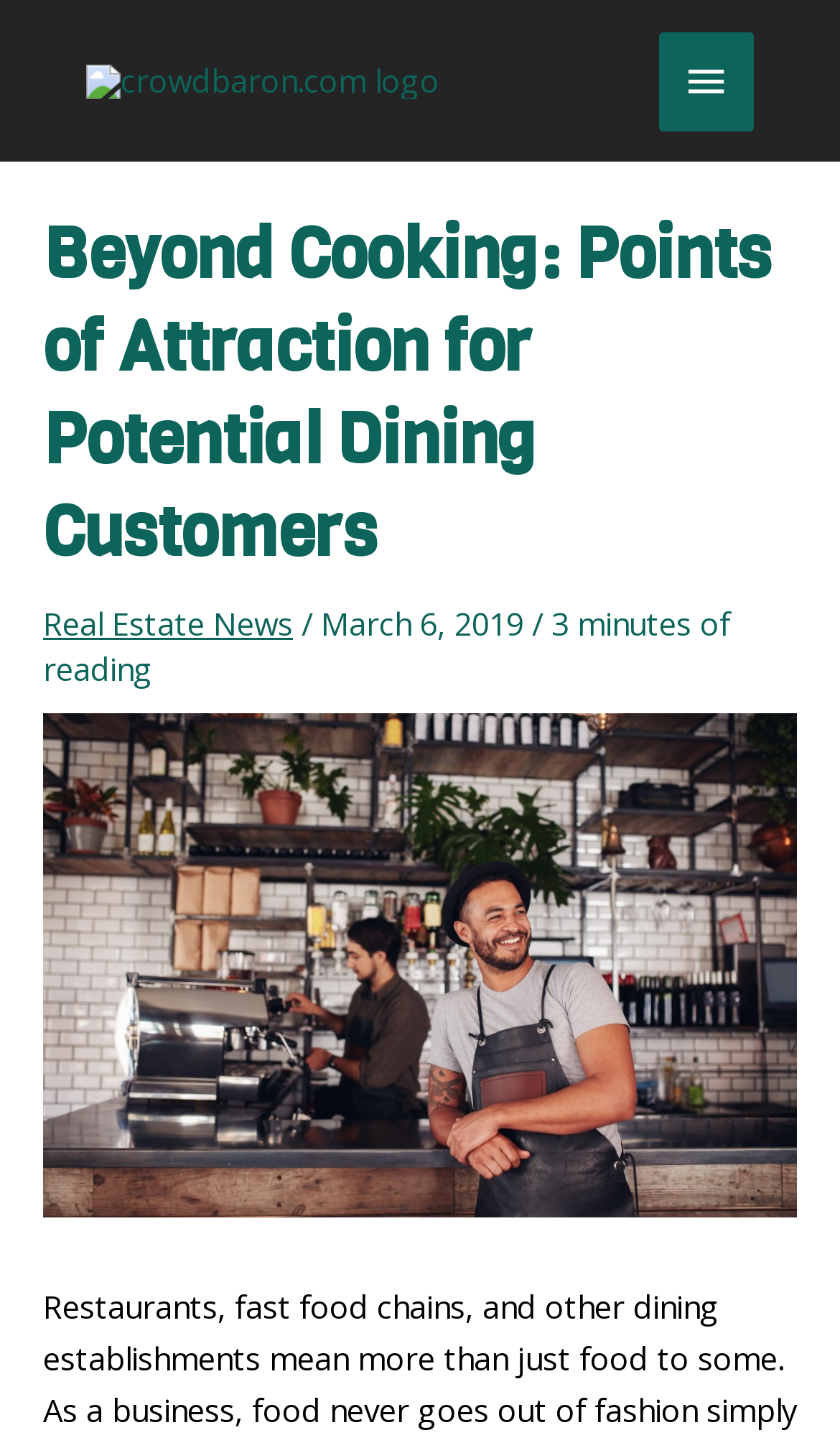Give an in-depth explanation of the webpage layout and content.

The webpage is about attracting restaurant customers, with a focus on three key points. At the top left of the page, there is a logo of "crowdbaron.com" which is a clickable link. To the right of the logo, there is a main menu button that can be expanded to reveal more options.

Below the logo and main menu button, there is a header section that spans the width of the page. This section contains a heading that reads "Beyond Cooking: Points of Attraction for Potential Dining Customers". Underneath the heading, there are three lines of text: "Real Estate News", a forward slash, and the date "March 6, 2019". To the right of these lines, there is a text that indicates the reading time of the article, which is 3 minutes.

Below the header section, there is a large image that takes up most of the page's width, depicting cafe staff. This image is likely the main visual element of the article. Overall, the webpage appears to be a blog post or article that discusses ways to attract customers to a restaurant, with a focus on three key points.